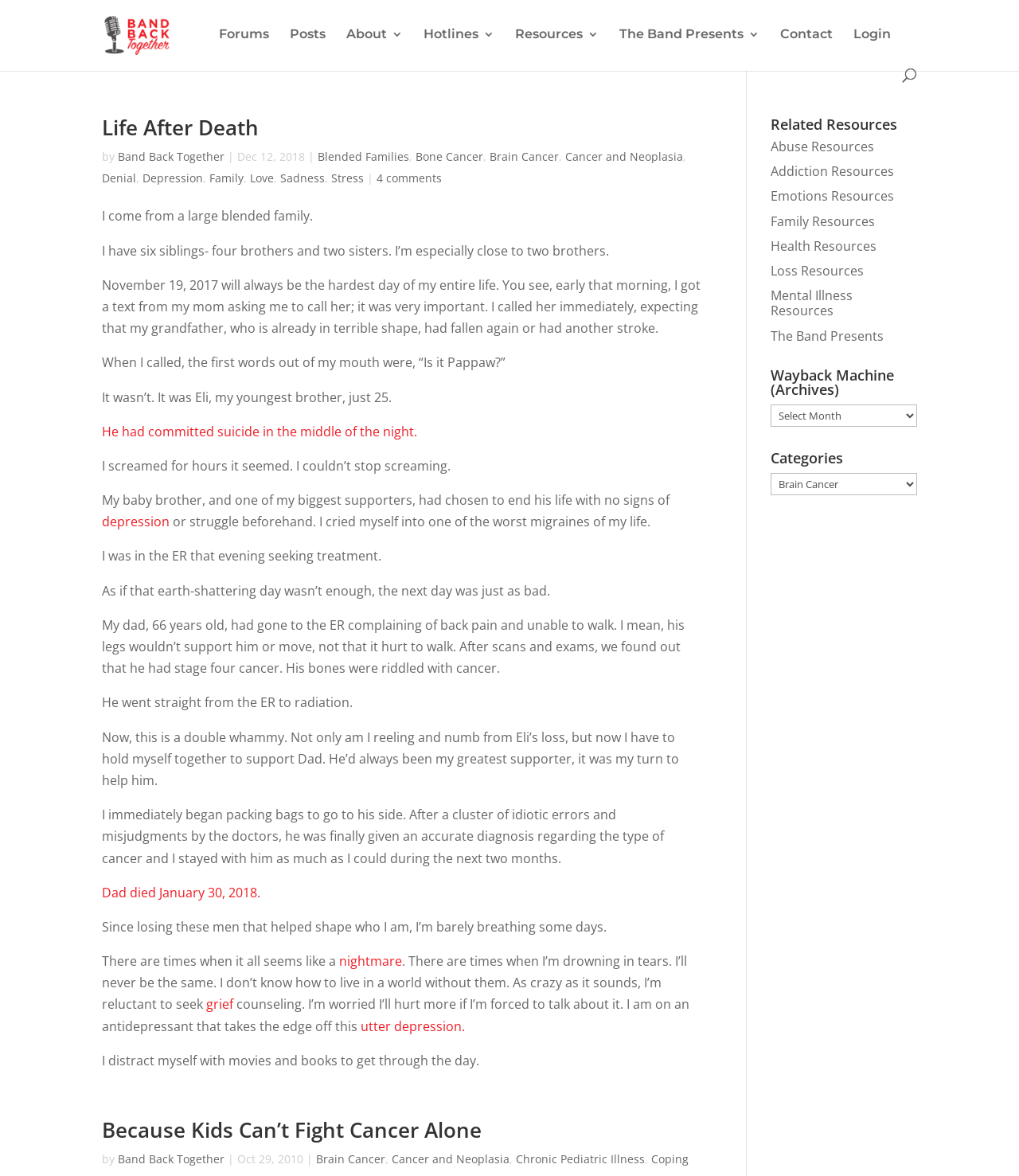Identify the bounding box coordinates for the element that needs to be clicked to fulfill this instruction: "Search for a topic". Provide the coordinates in the format of four float numbers between 0 and 1: [left, top, right, bottom].

[0.1, 0.0, 0.9, 0.001]